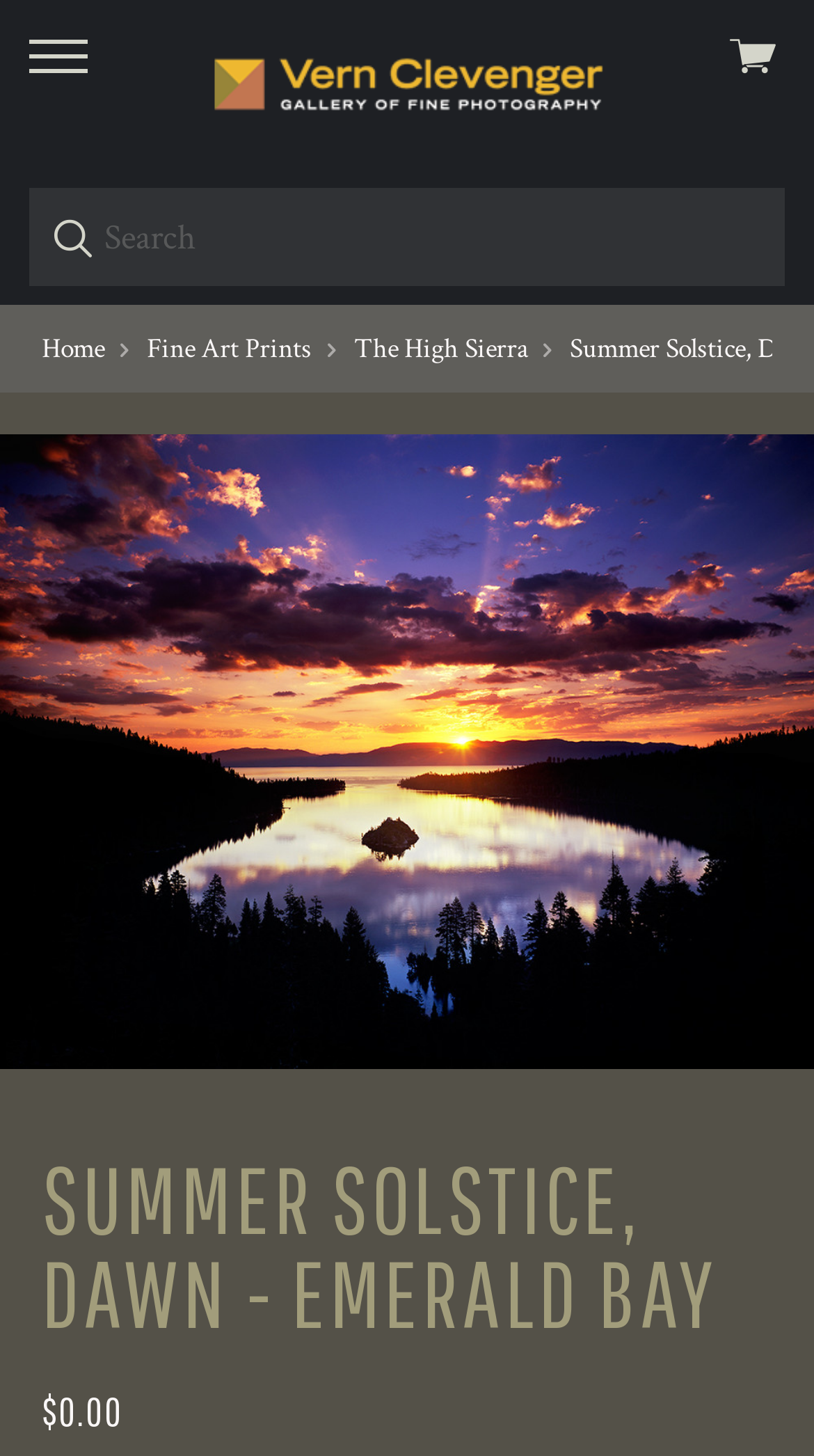Determine the bounding box coordinates for the area you should click to complete the following instruction: "search for something".

[0.036, 0.129, 0.964, 0.197]